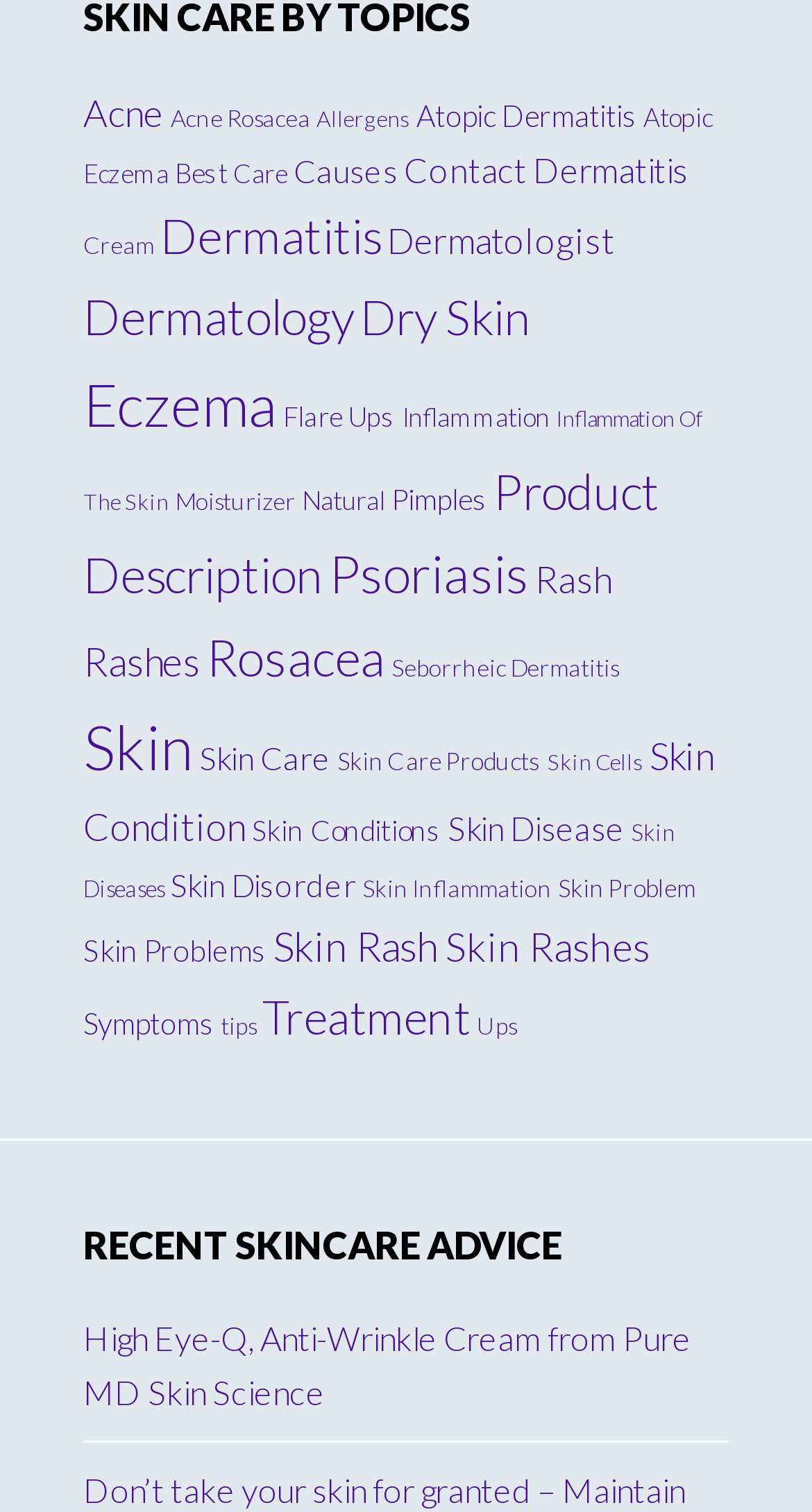What is the name of a product from Pure MD Skin Science?
Refer to the image and give a detailed response to the question.

I found a link on the webpage that mentions a product from Pure MD Skin Science, which is 'High Eye-Q, Anti-Wrinkle Cream'. This is the name of the product.